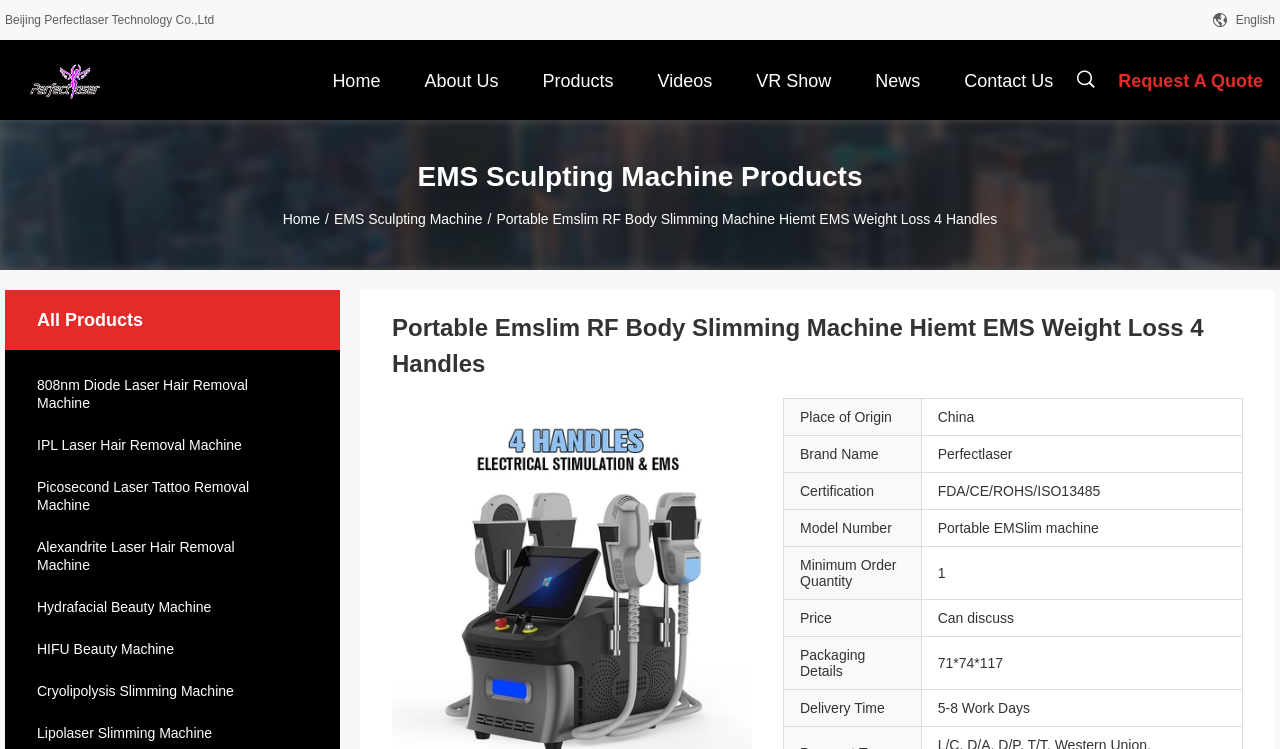Locate the bounding box coordinates of the clickable element to fulfill the following instruction: "Search for products". Provide the coordinates as four float numbers between 0 and 1 in the format [left, top, right, bottom].

[0.839, 0.075, 0.857, 0.128]